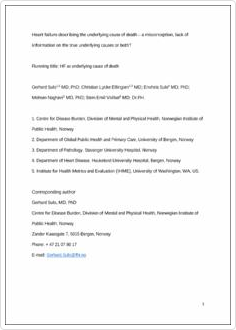How many authors are listed?
Respond to the question with a well-detailed and thorough answer.

The number of authors is determined by counting the names listed below the title, which are Gerhard Sudl, MD, PhD, Christian Lyder Eliternæs, MD, Endre Sudl, MD, PhD, and Niklas Haugland, MD, PhD. There are four authors in total.